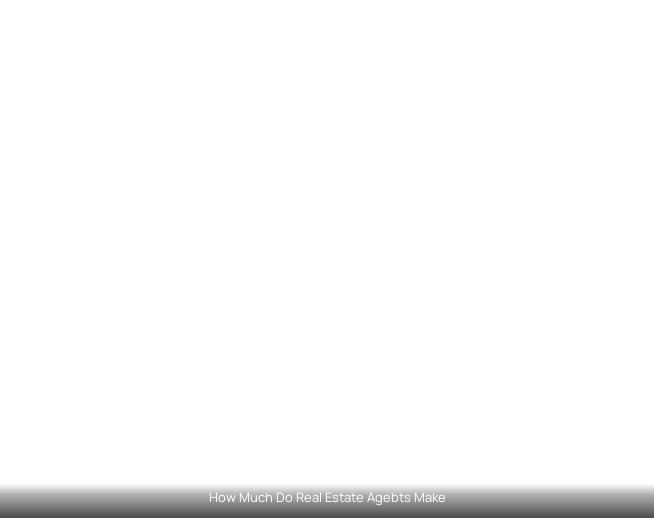Describe the image in great detail, covering all key points.

The image features the text "How Much Do Real Estate Agebts Make" prominently displayed at the bottom. It is likely part of a visual element that provides insight into the earnings of real estate agents. The background is minimalistic, emphasizing the text itself, which appears to be the central focus of the image. This caption indicates a subjectivity related to real estate income, suggesting that it may lead to further exploration or questions about agent compensation in various contexts.